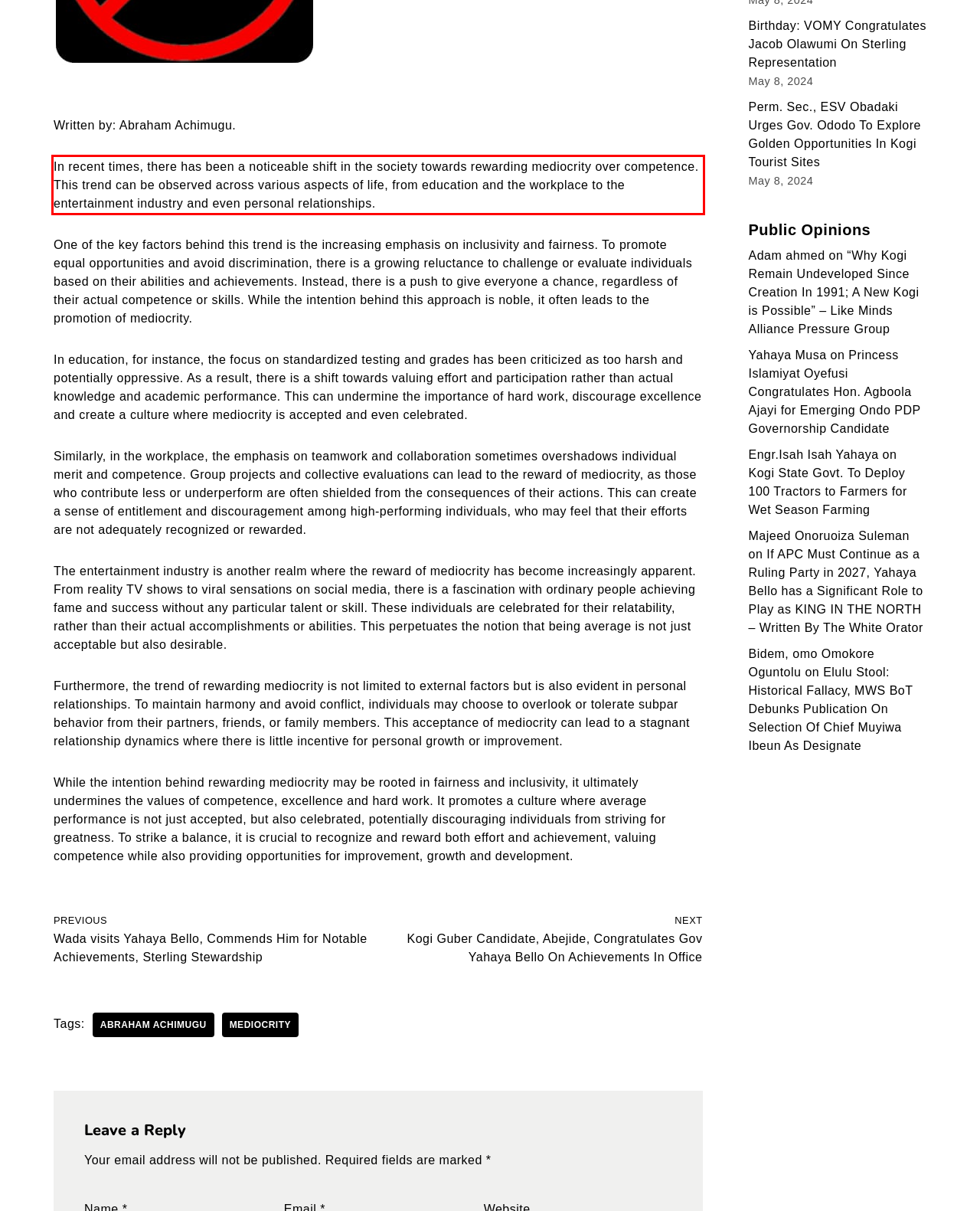Given a screenshot of a webpage containing a red bounding box, perform OCR on the text within this red bounding box and provide the text content.

In recent times, there has been a noticeable shift in the society towards rewarding mediocrity over competence. This trend can be observed across various aspects of life, from education and the workplace to the entertainment industry and even personal relationships.